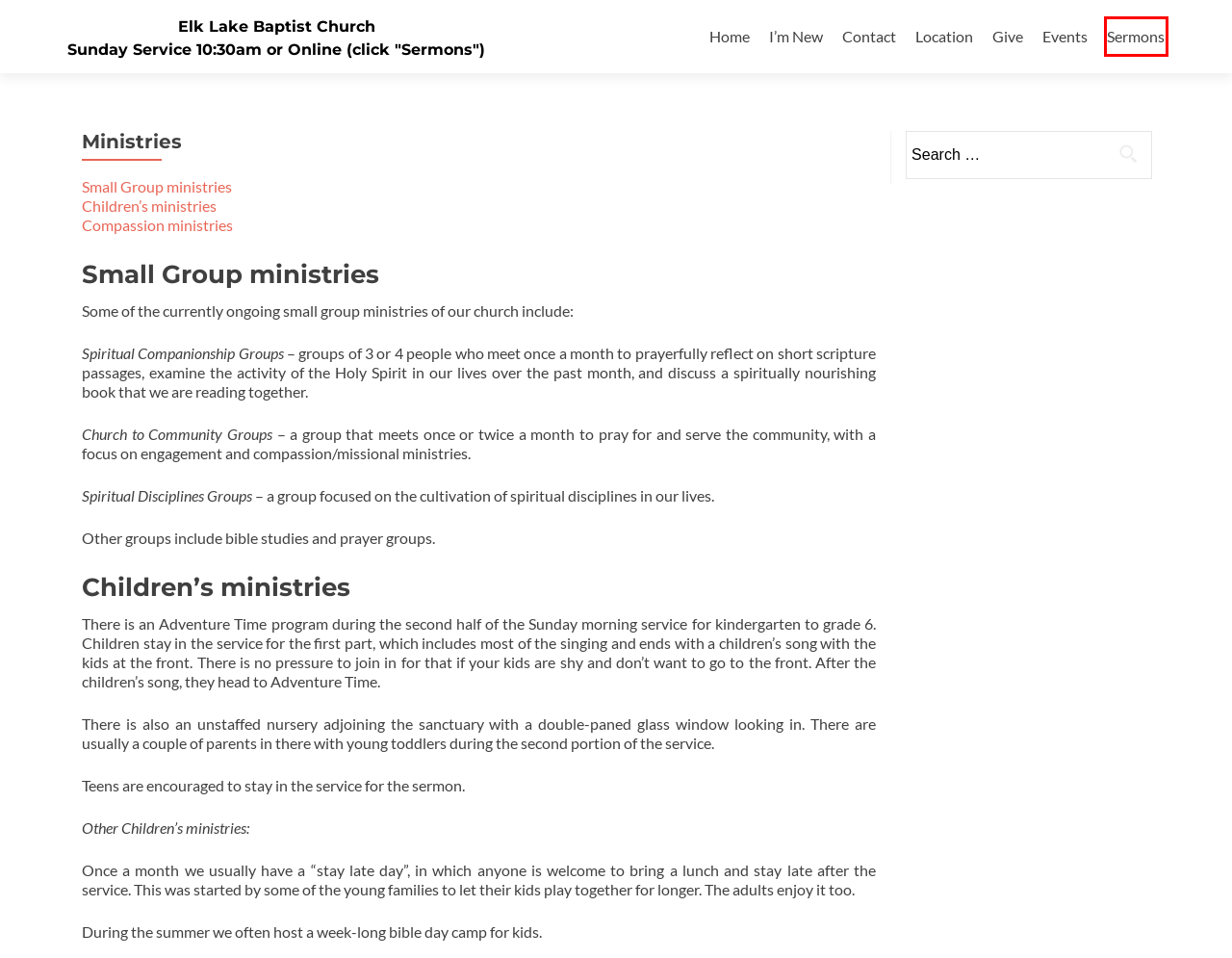You have a screenshot of a webpage with a red rectangle bounding box. Identify the best webpage description that corresponds to the new webpage after clicking the element within the red bounding box. Here are the candidates:
A. Contact – Elk Lake Baptist Church
B. Elk Lake Baptist Church – Sunday Service 10:30am or Online (click "Sermons")
C. Events – Elk Lake Baptist Church
D. Sermons – Elk Lake Baptist Church
E. I’m New – Elk Lake Baptist Church
F. Affiliations – Elk Lake Baptist Church
G. Mission – Elk Lake Baptist Church
H. Give – Elk Lake Baptist Church

D